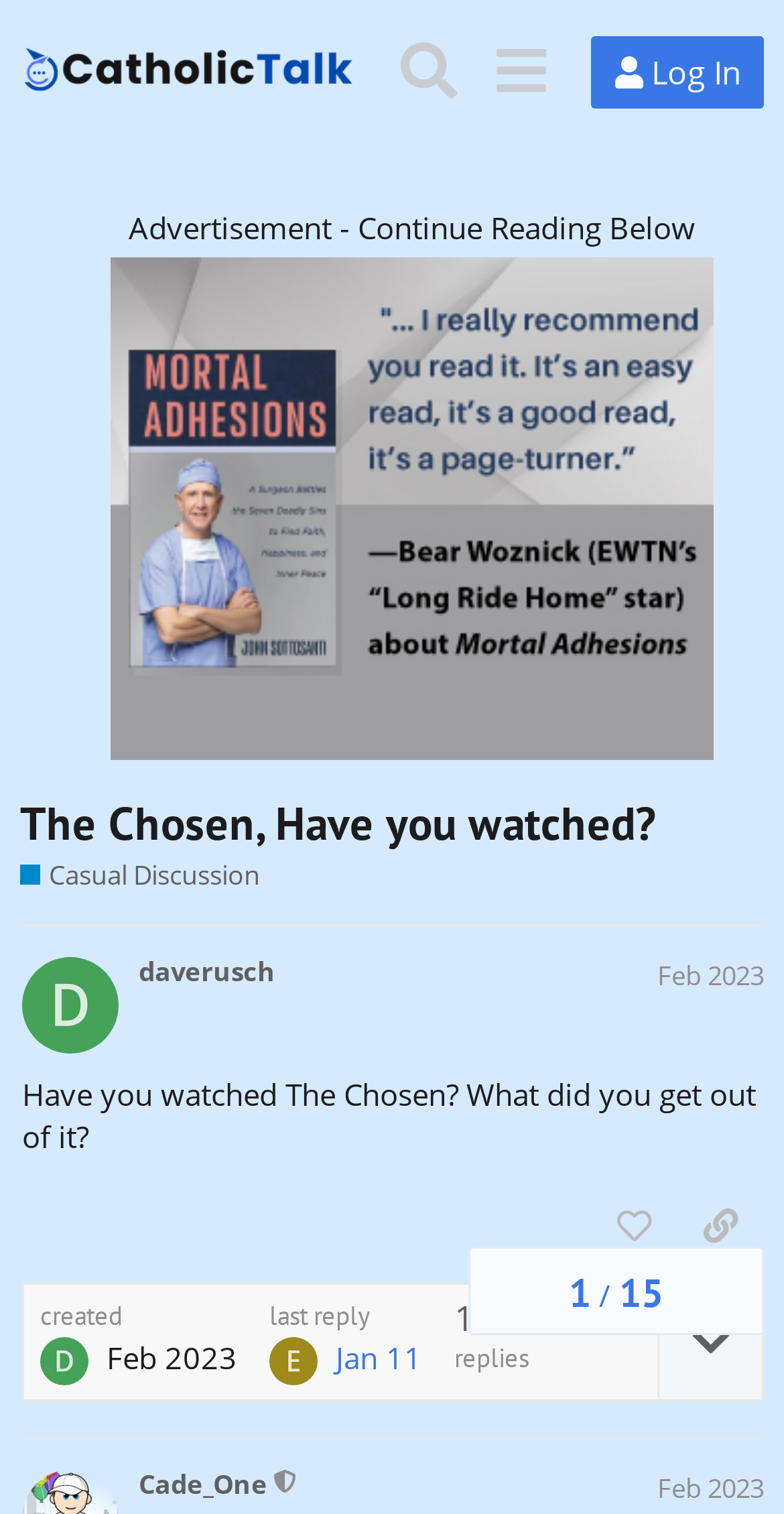Answer the question in one word or a short phrase:
How many posts are in this topic?

2